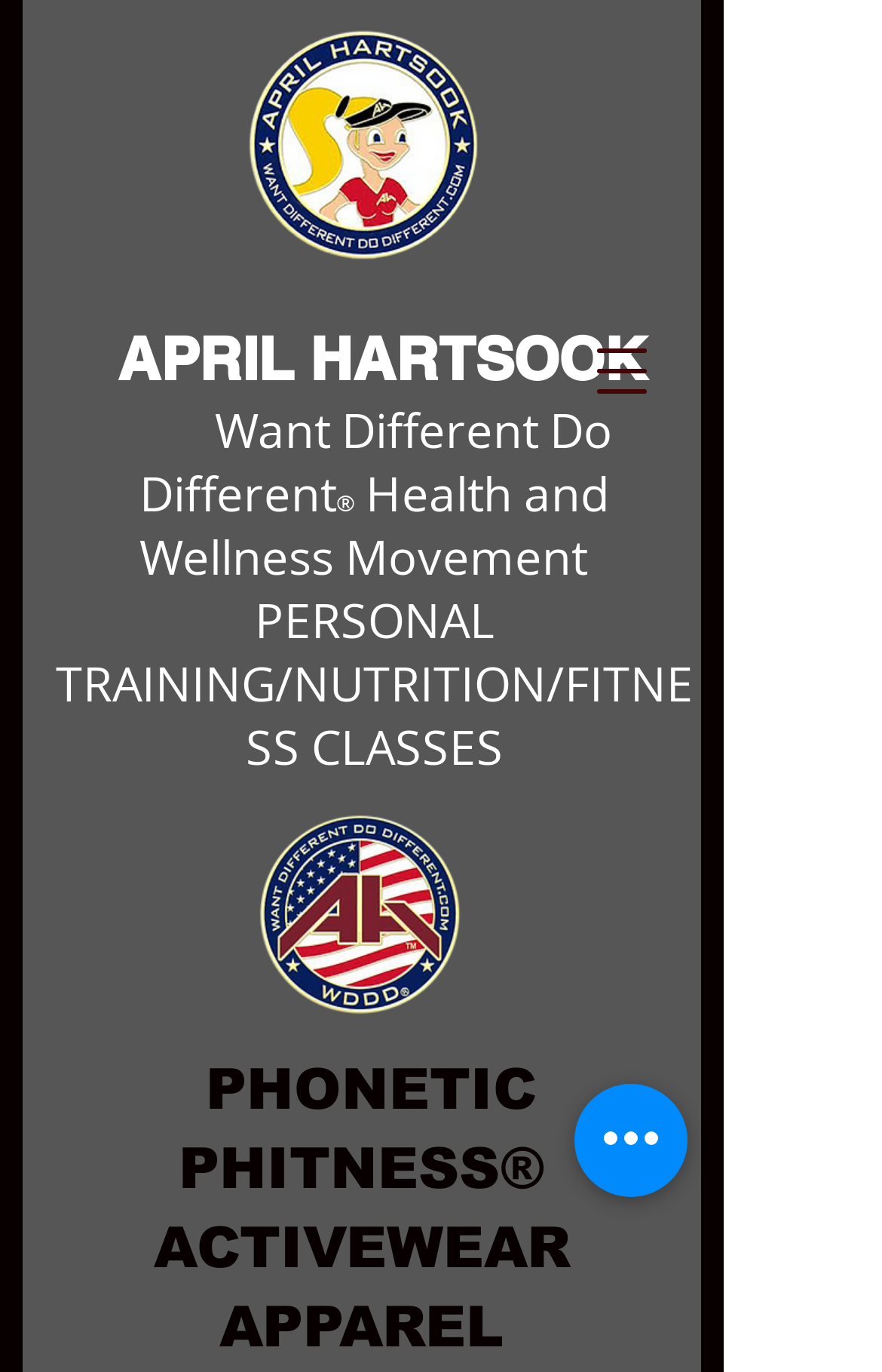Bounding box coordinates are specified in the format (top-left x, top-left y, bottom-right x, bottom-right y). All values are floating point numbers bounded between 0 and 1. Please provide the bounding box coordinate of the region this sentence describes: News

None